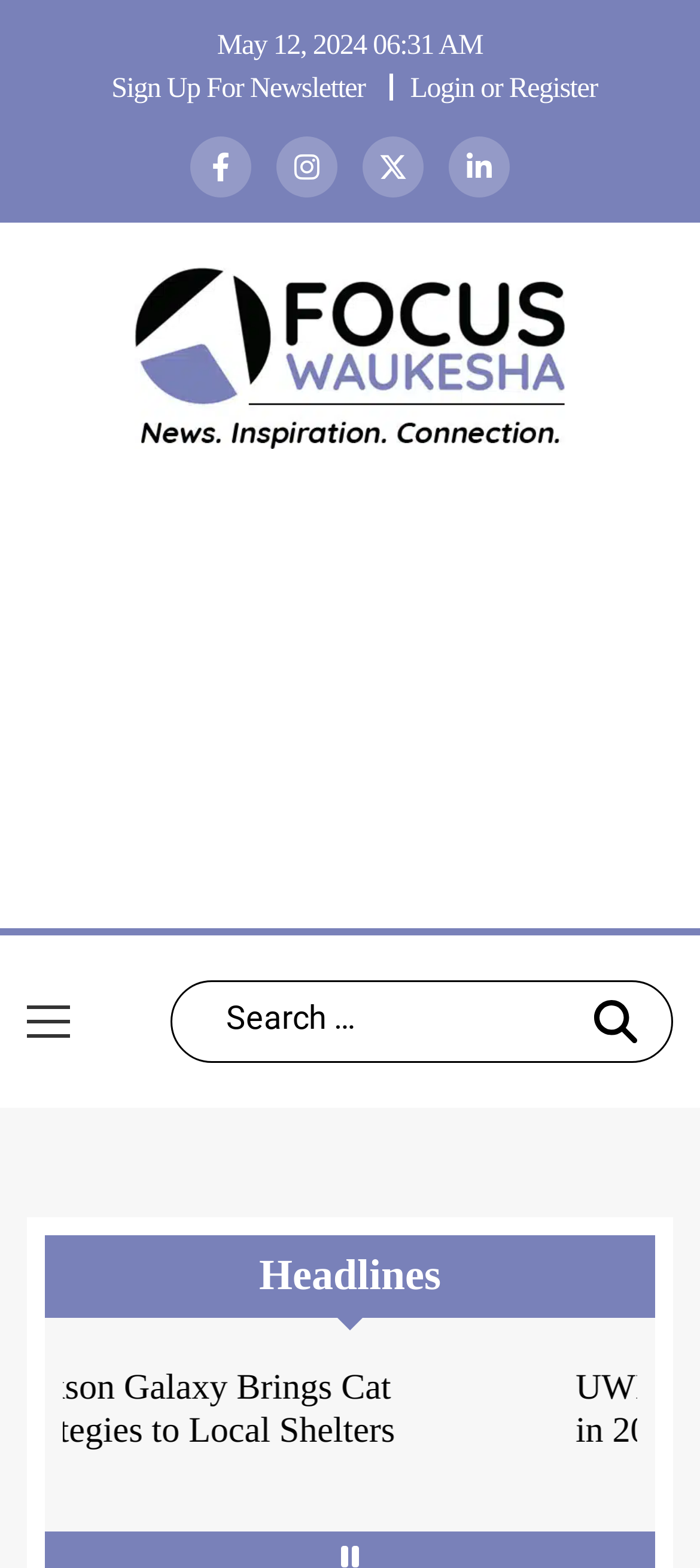Please indicate the bounding box coordinates of the element's region to be clicked to achieve the instruction: "Login or register". Provide the coordinates as four float numbers between 0 and 1, i.e., [left, top, right, bottom].

[0.586, 0.046, 0.854, 0.066]